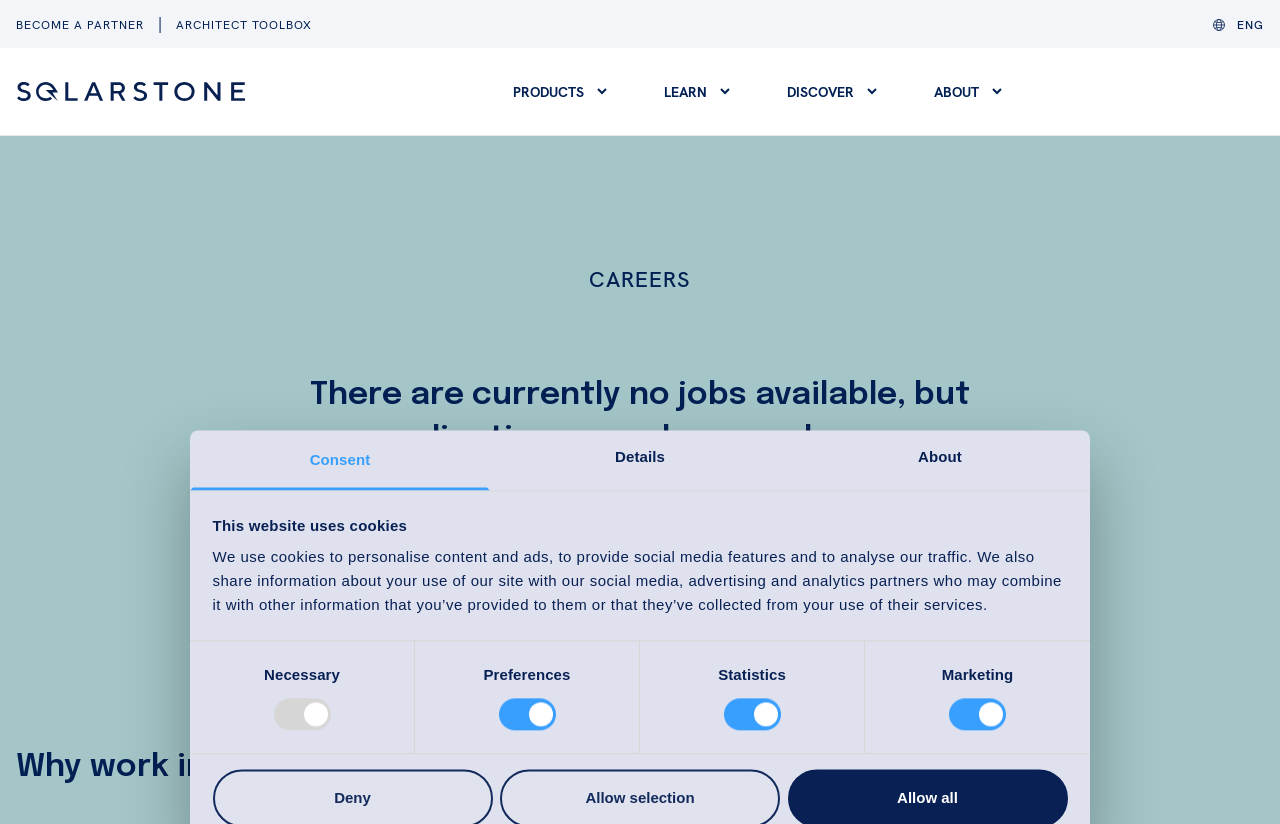What is the company's main focus?
Answer the question with a detailed and thorough explanation.

Based on the webpage content, specifically the 'CAREERS' section, it is clear that the company, Solarstone, is focused on solar energy solutions and building-integrated photovoltaic (BIPV) products.